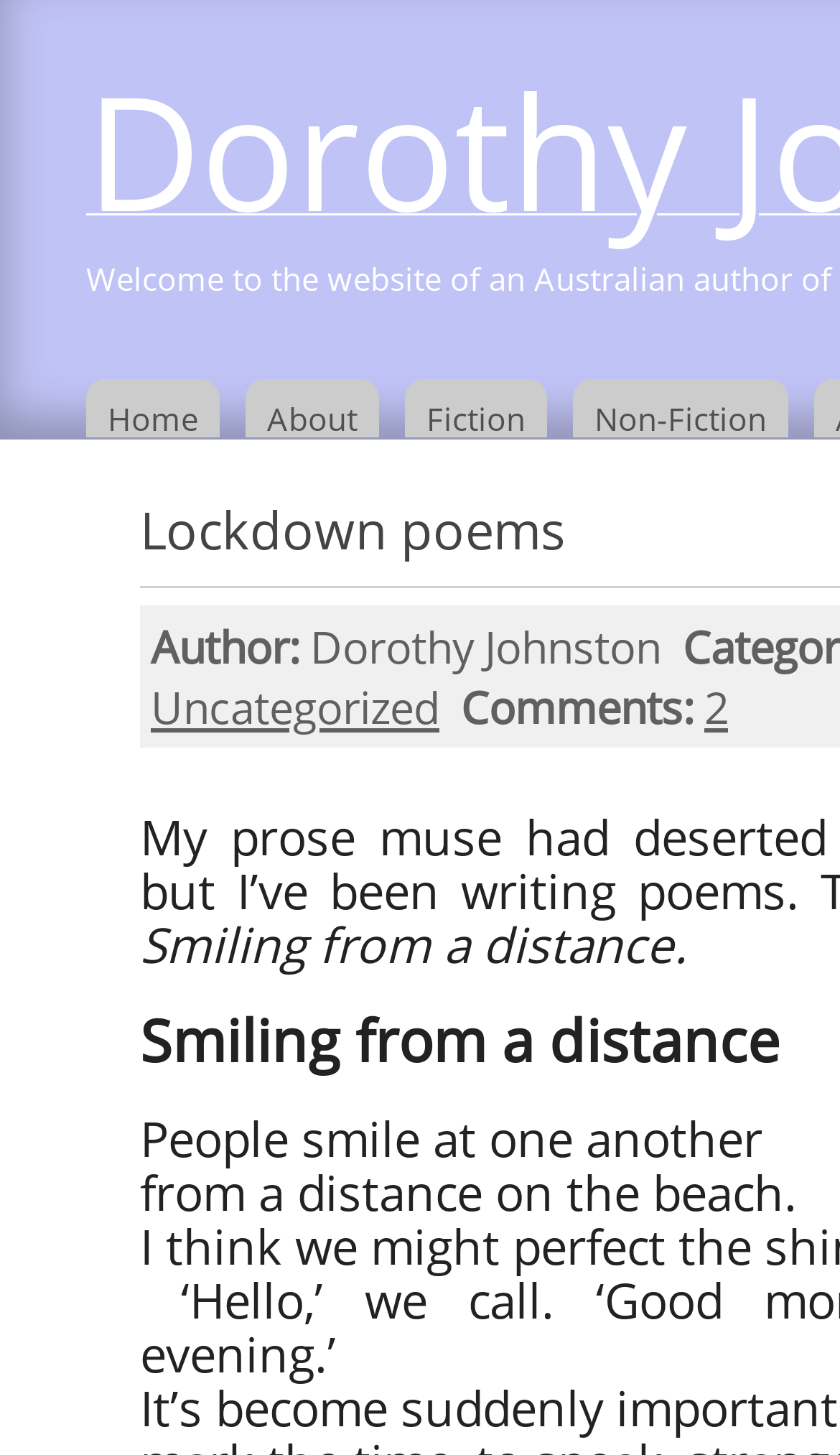Given the element description Lockdown poems, predict the bounding box coordinates for the UI element in the webpage screenshot. The format should be (top-left x, top-left y, bottom-right x, bottom-right y), and the values should be between 0 and 1.

[0.167, 0.339, 0.672, 0.388]